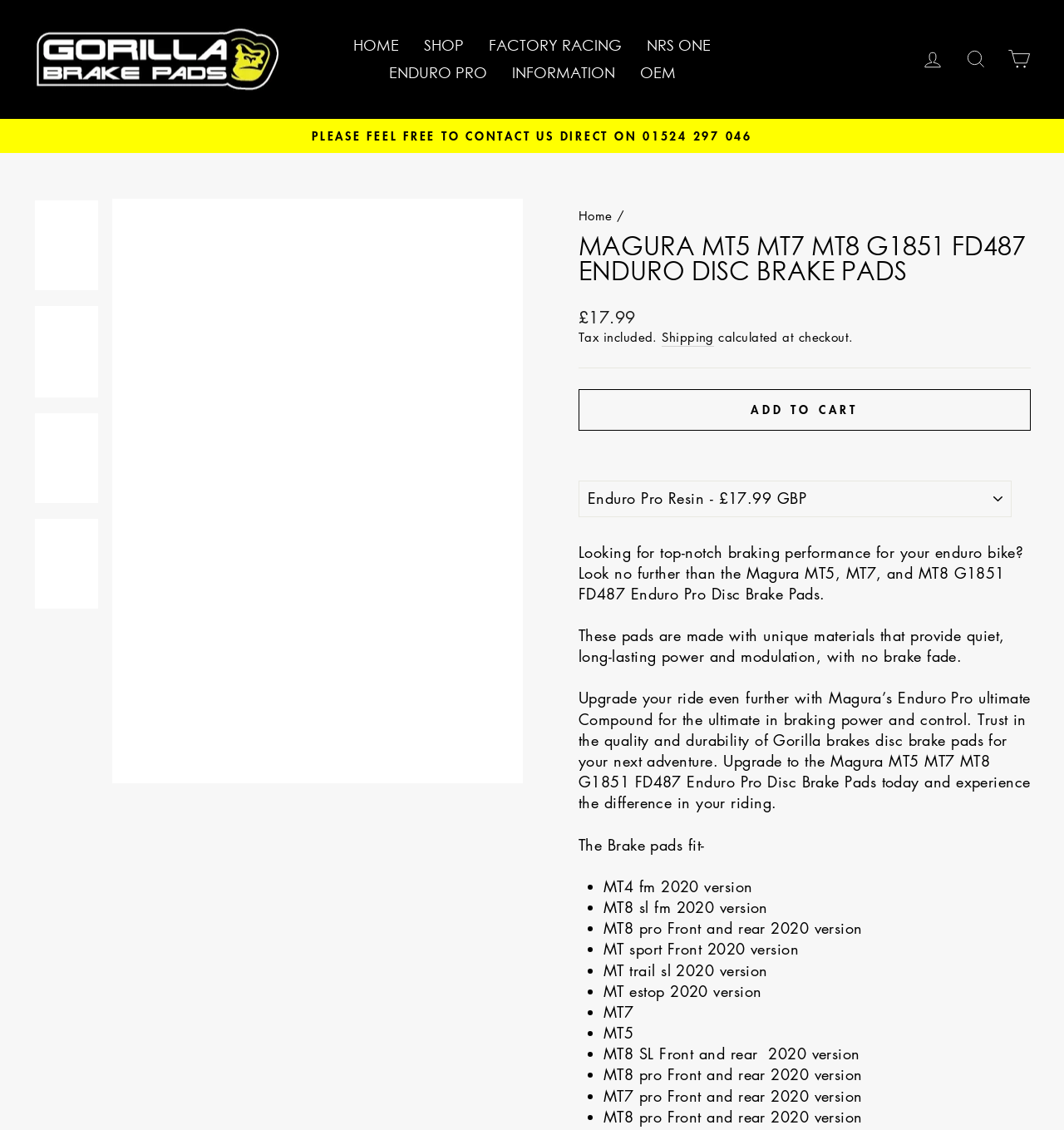Reply to the question with a single word or phrase:
What type of brake pads are being sold?

Magura MT5 MT7 MT8 G1851 FD487 Enduro